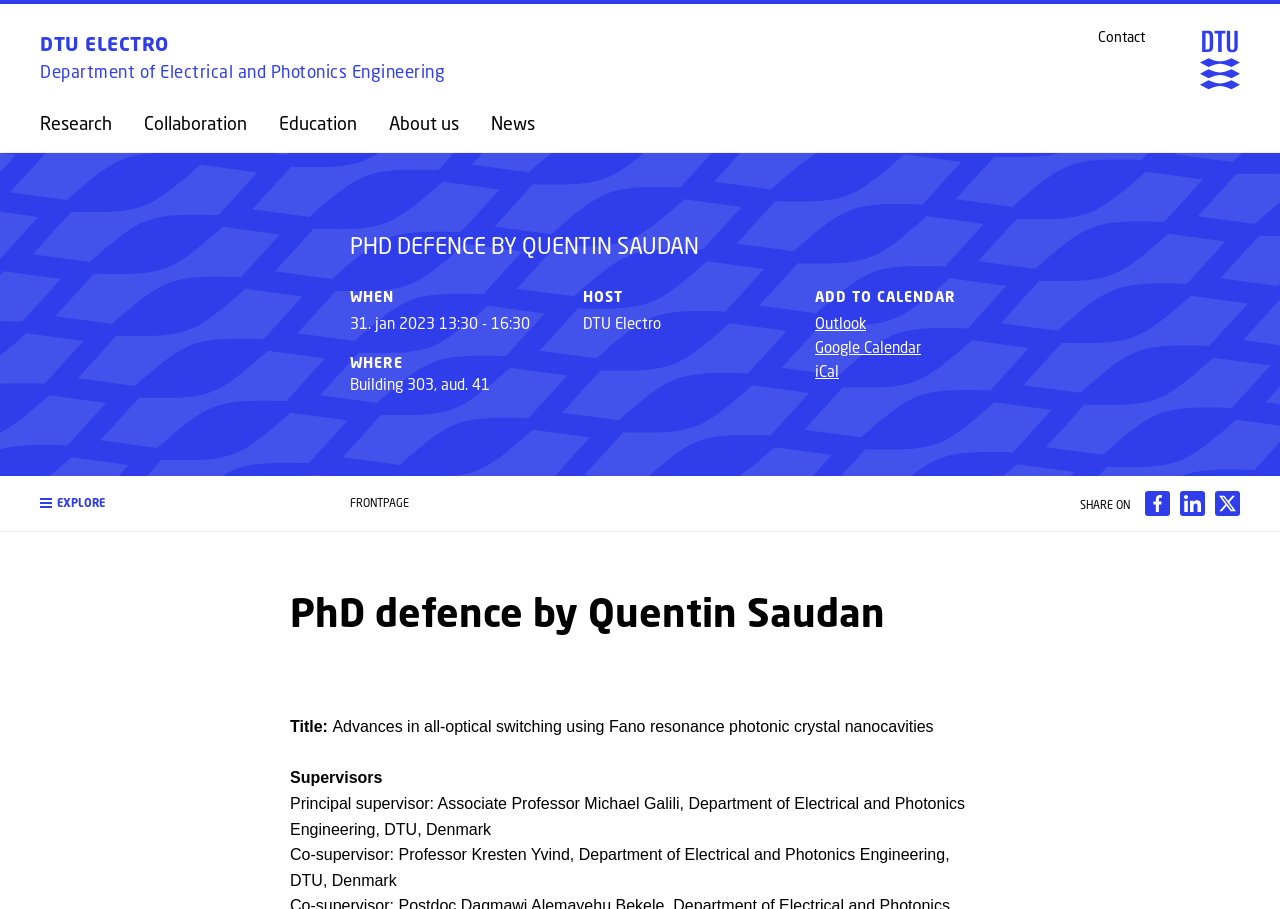Using the description: "iCal", identify the bounding box of the corresponding UI element in the screenshot.

[0.637, 0.397, 0.655, 0.419]